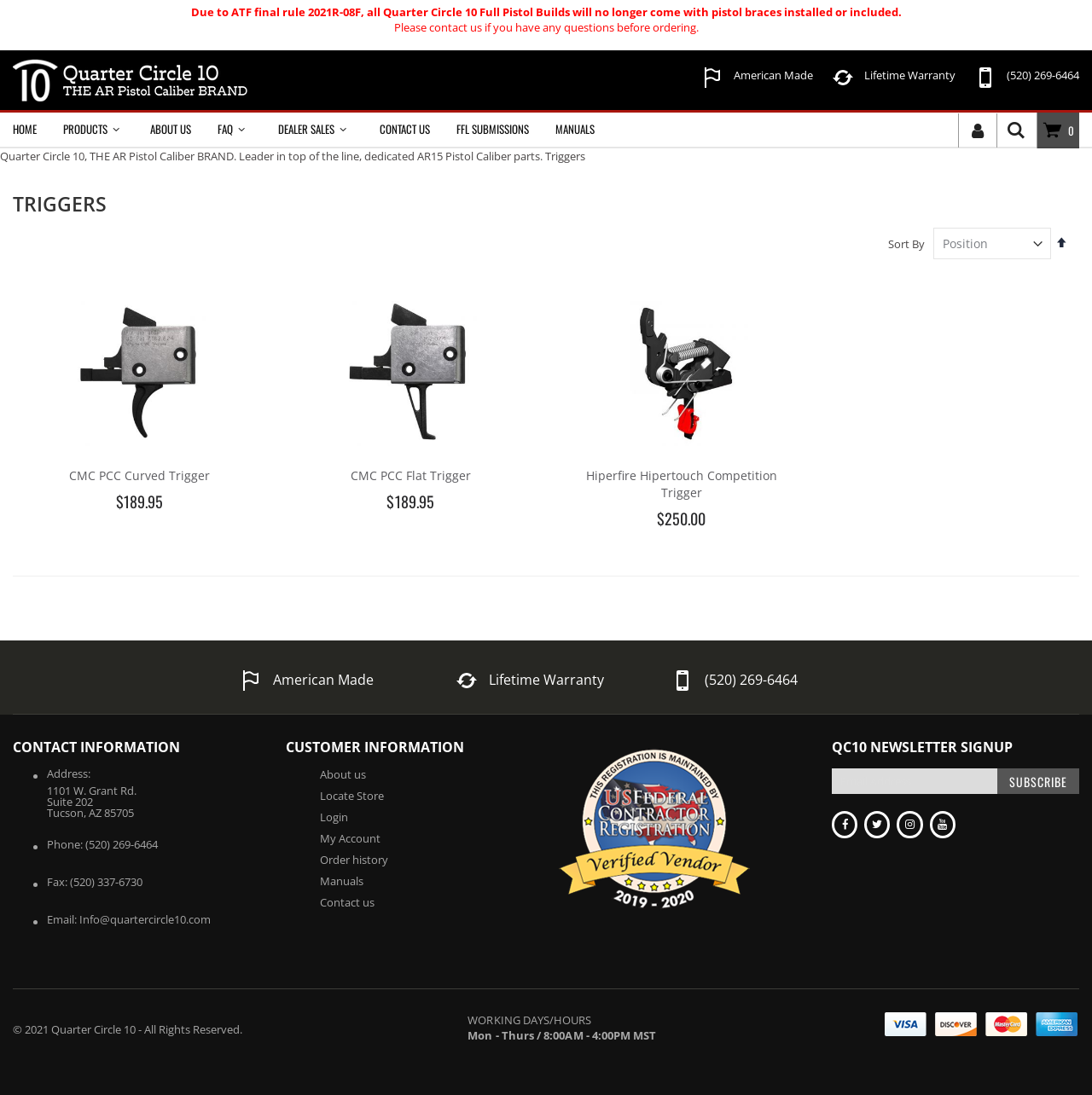Identify the bounding box coordinates of the element to click to follow this instruction: 'Click the 'HOME' tab'. Ensure the coordinates are four float values between 0 and 1, provided as [left, top, right, bottom].

[0.002, 0.103, 0.043, 0.132]